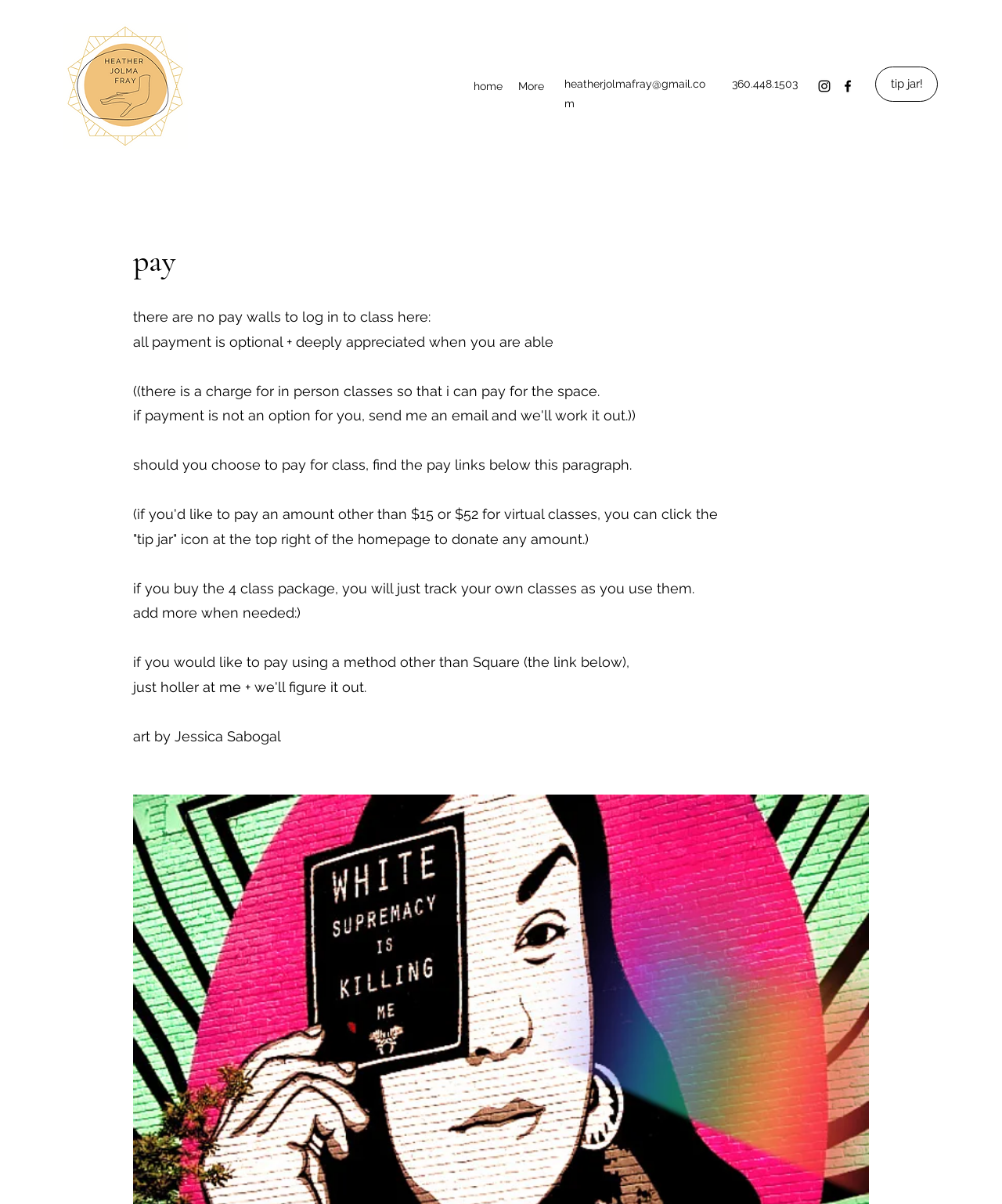Please provide the bounding box coordinates for the UI element as described: "More". The coordinates must be four floats between 0 and 1, represented as [left, top, right, bottom].

[0.509, 0.062, 0.551, 0.081]